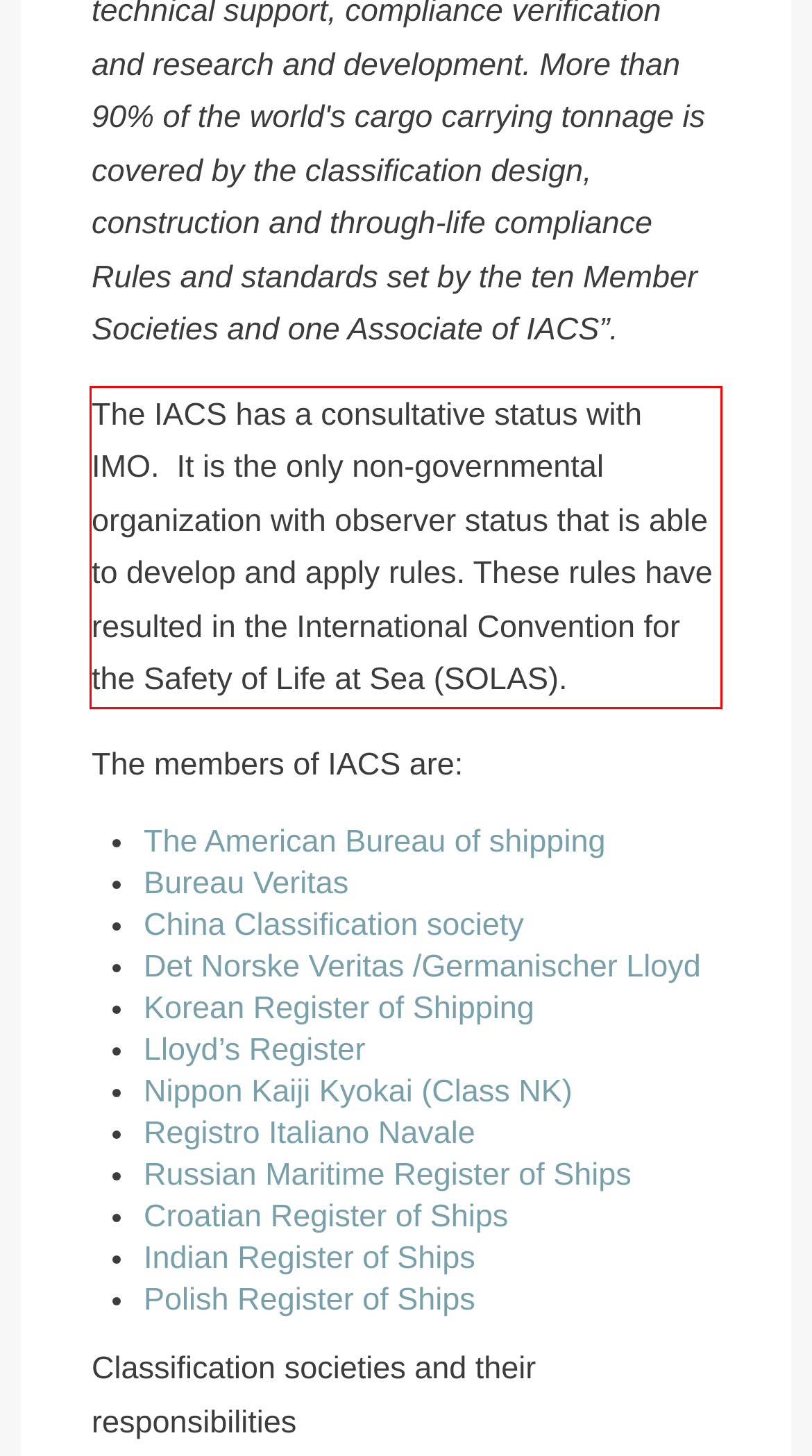Examine the webpage screenshot, find the red bounding box, and extract the text content within this marked area.

The IACS has a consultative status with IMO. It is the only non-governmental organization with observer status that is able to develop and apply rules. These rules have resulted in the International Convention for the Safety of Life at Sea (SOLAS).